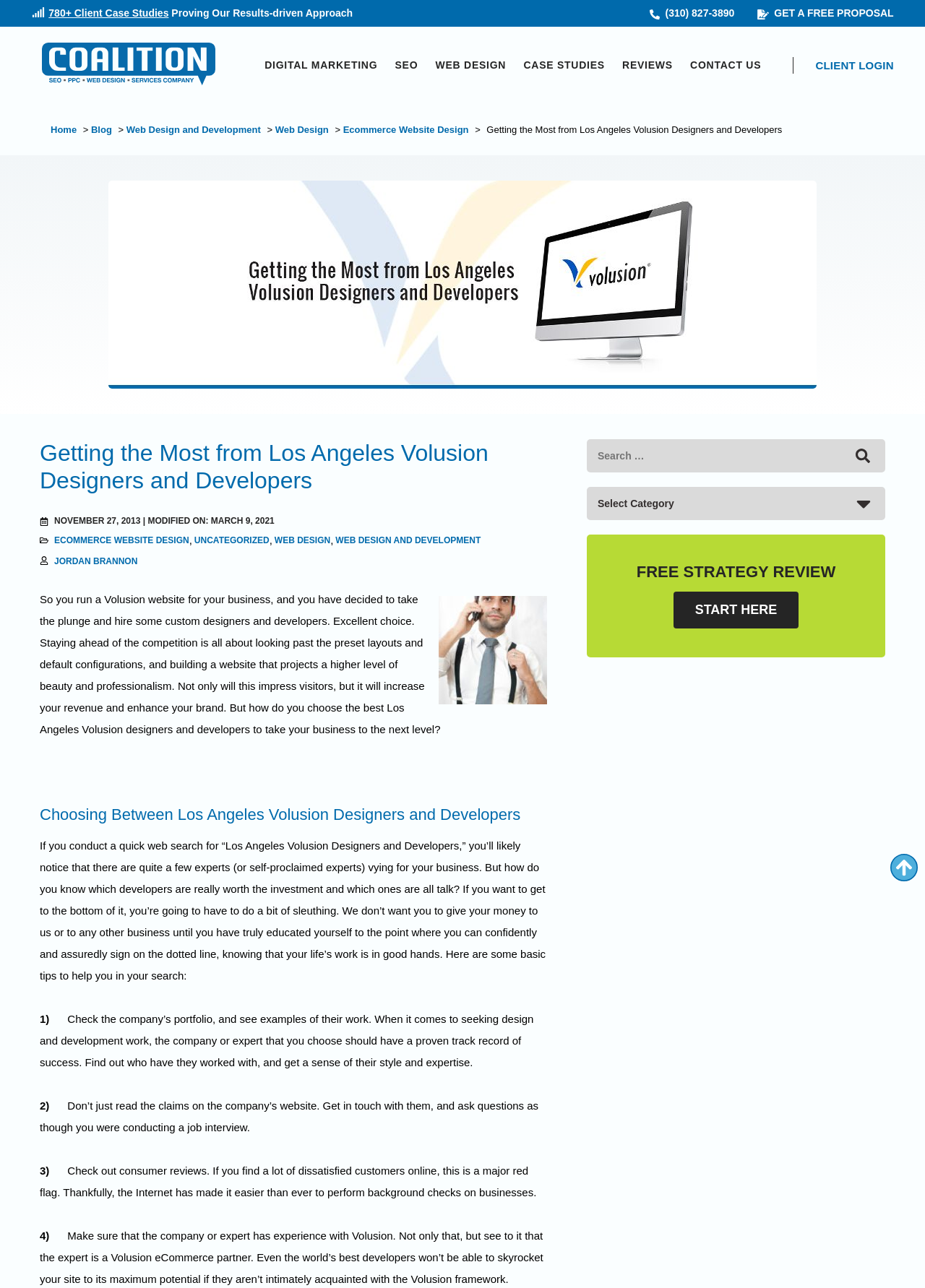How many links are there in the main navigation menu?
Answer the question with a detailed explanation, including all necessary information.

The main navigation menu is located at the top of the webpage, and it contains links to 'DIGITAL MARKETING', 'SEO', 'WEB DESIGN', 'CASE STUDIES', 'REVIEWS', and 'CONTACT US'. Therefore, there are 6 links in the main navigation menu.